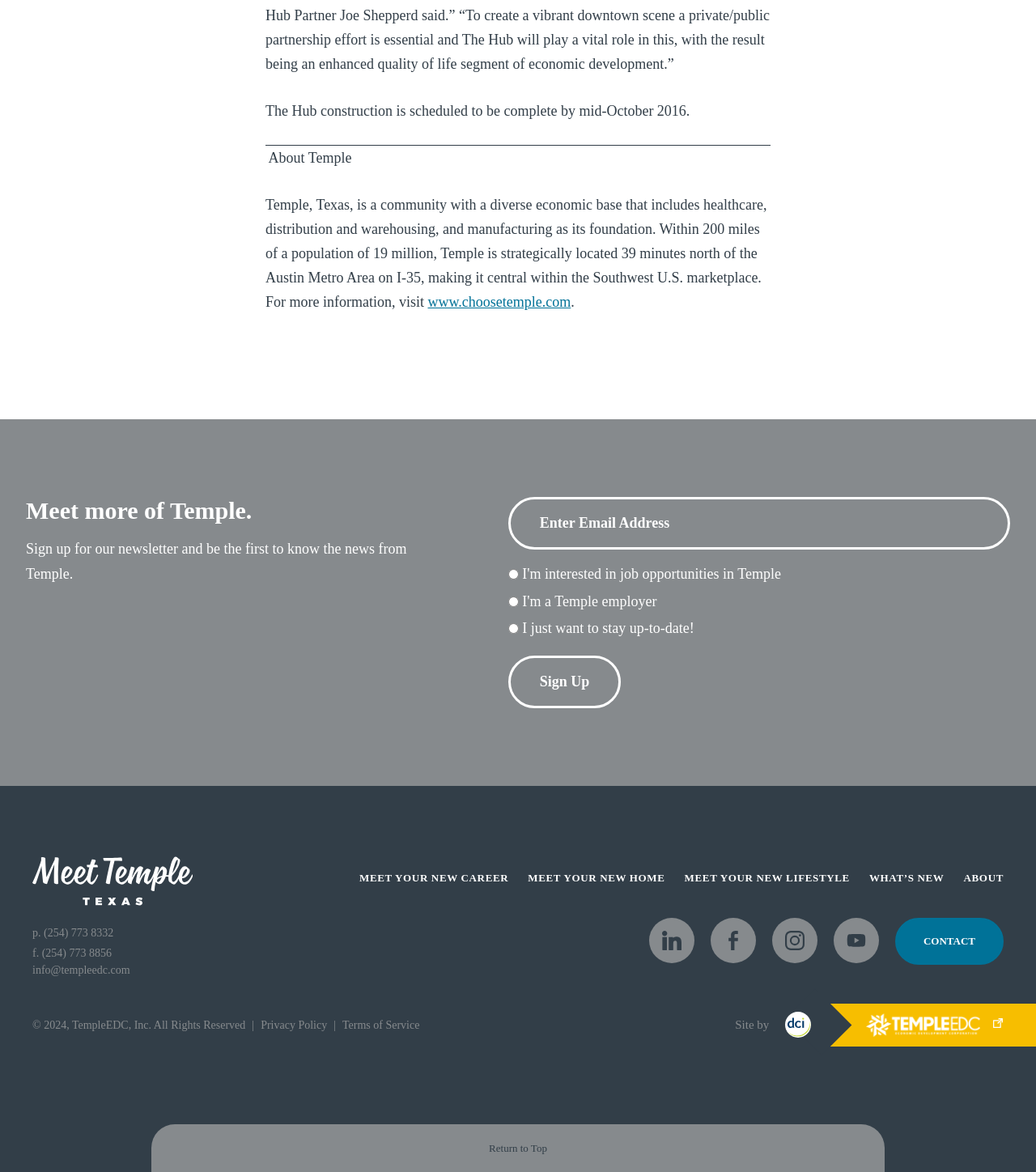Determine the bounding box coordinates (top-left x, top-left y, bottom-right x, bottom-right y) of the UI element described in the following text: Token MWT

None